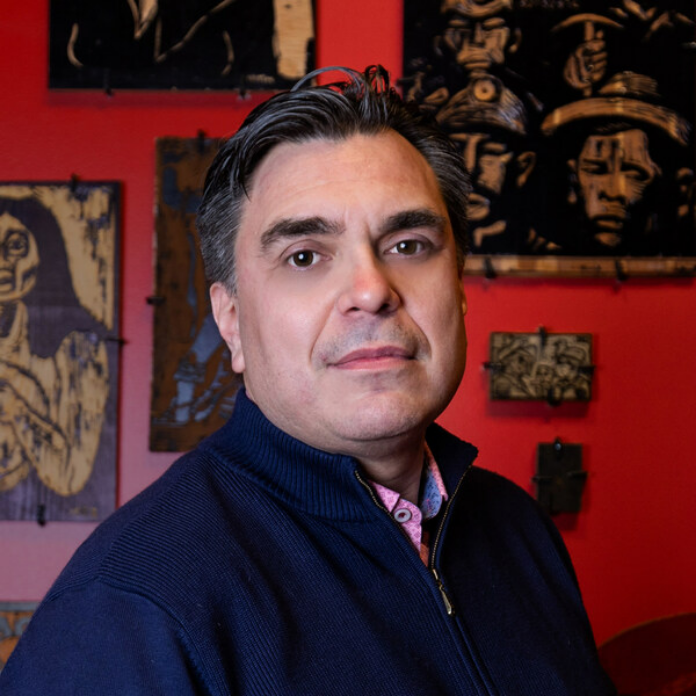Based on the image, provide a detailed response to the question:
What is José Ochoa wearing?

According to the caption, Ochoa is dressed in a dark sweater over a vibrant patterned shirt, which indicates that he is wearing a combination of these two clothing items.